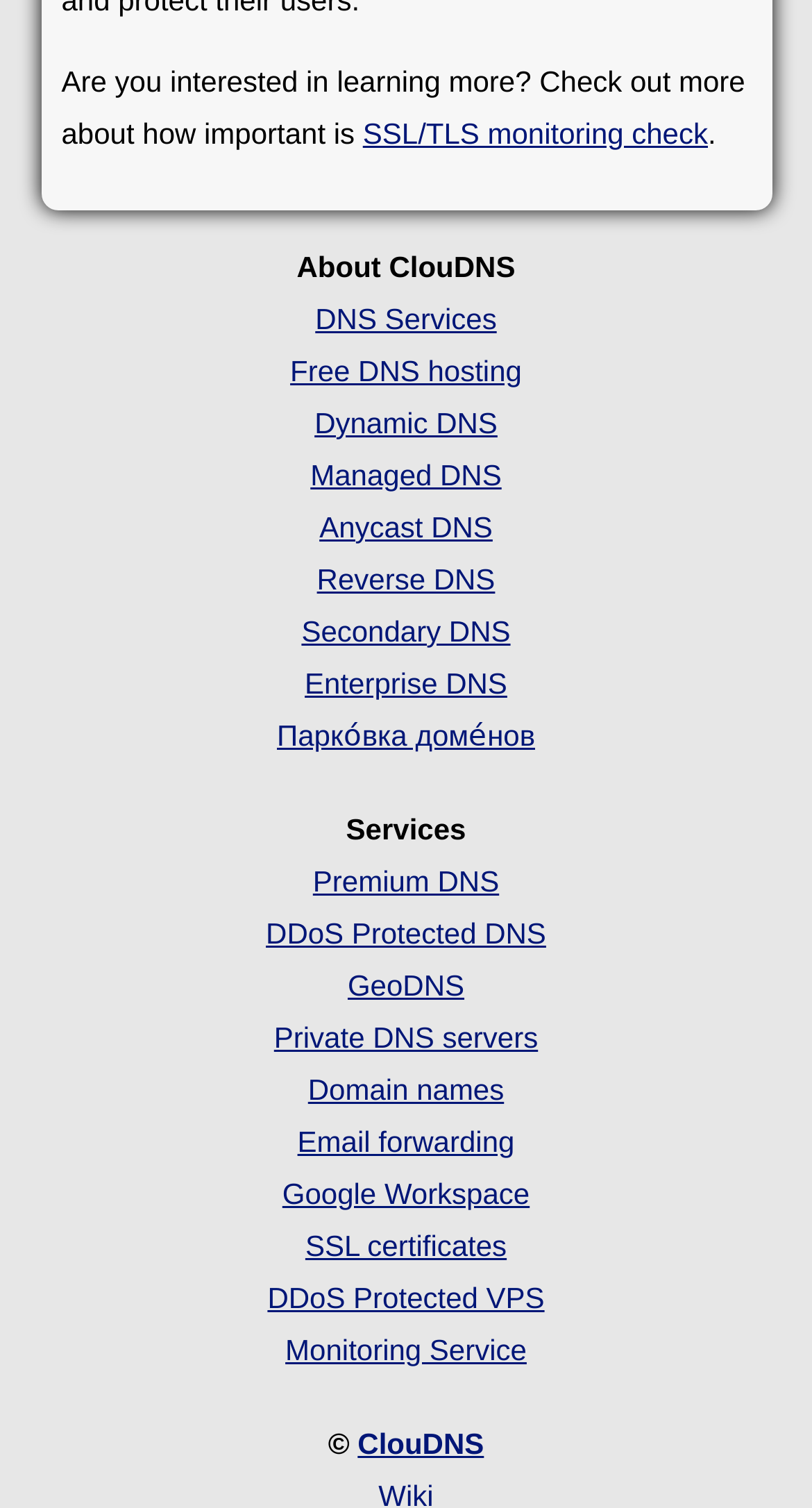Locate the bounding box coordinates of the element I should click to achieve the following instruction: "Explore Premium DNS".

[0.385, 0.573, 0.615, 0.595]